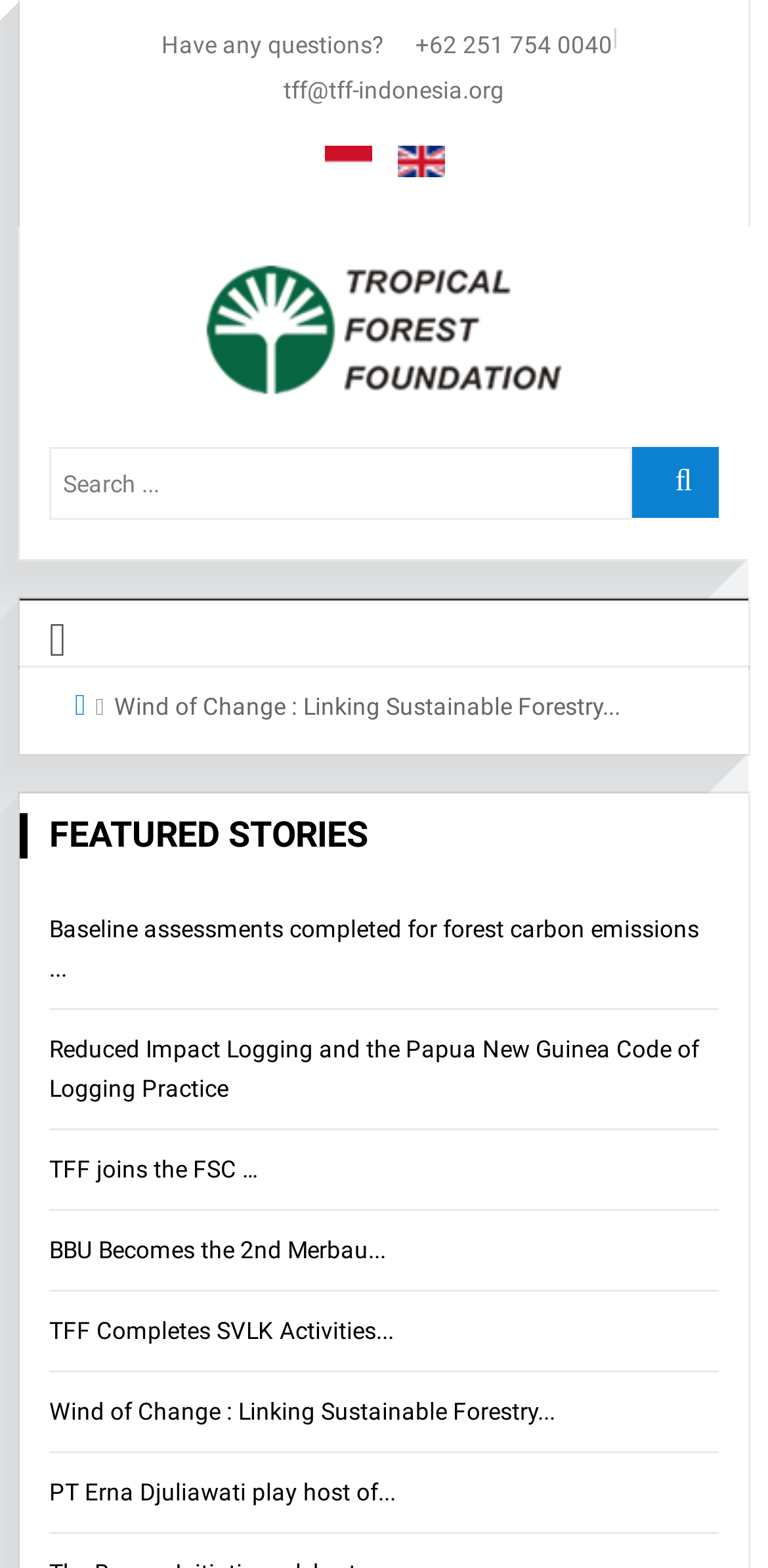What is the email address to contact?
Provide a fully detailed and comprehensive answer to the question.

I found the email address by looking at the static text 'tff@tff-indonesia.org' which is located near the top of the page, indicating that it is a contact information.